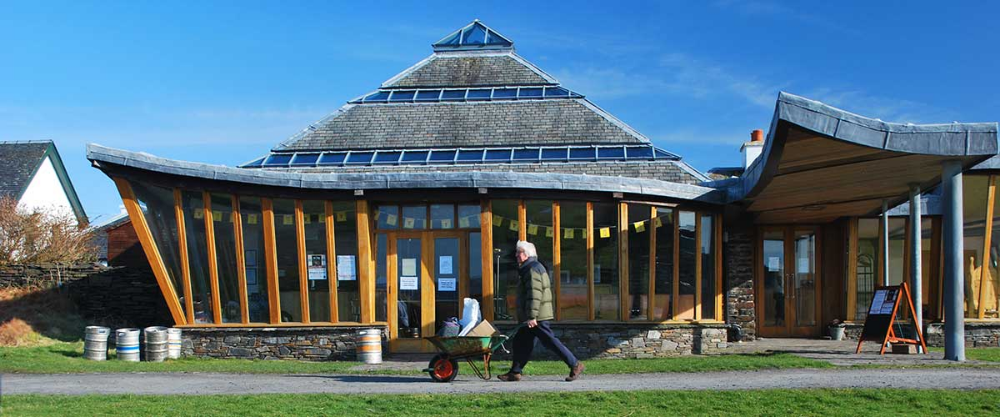What is the atmosphere created by the vibrant green grass and clear blue sky?
Answer with a single word or short phrase according to what you see in the image.

warm and inviting